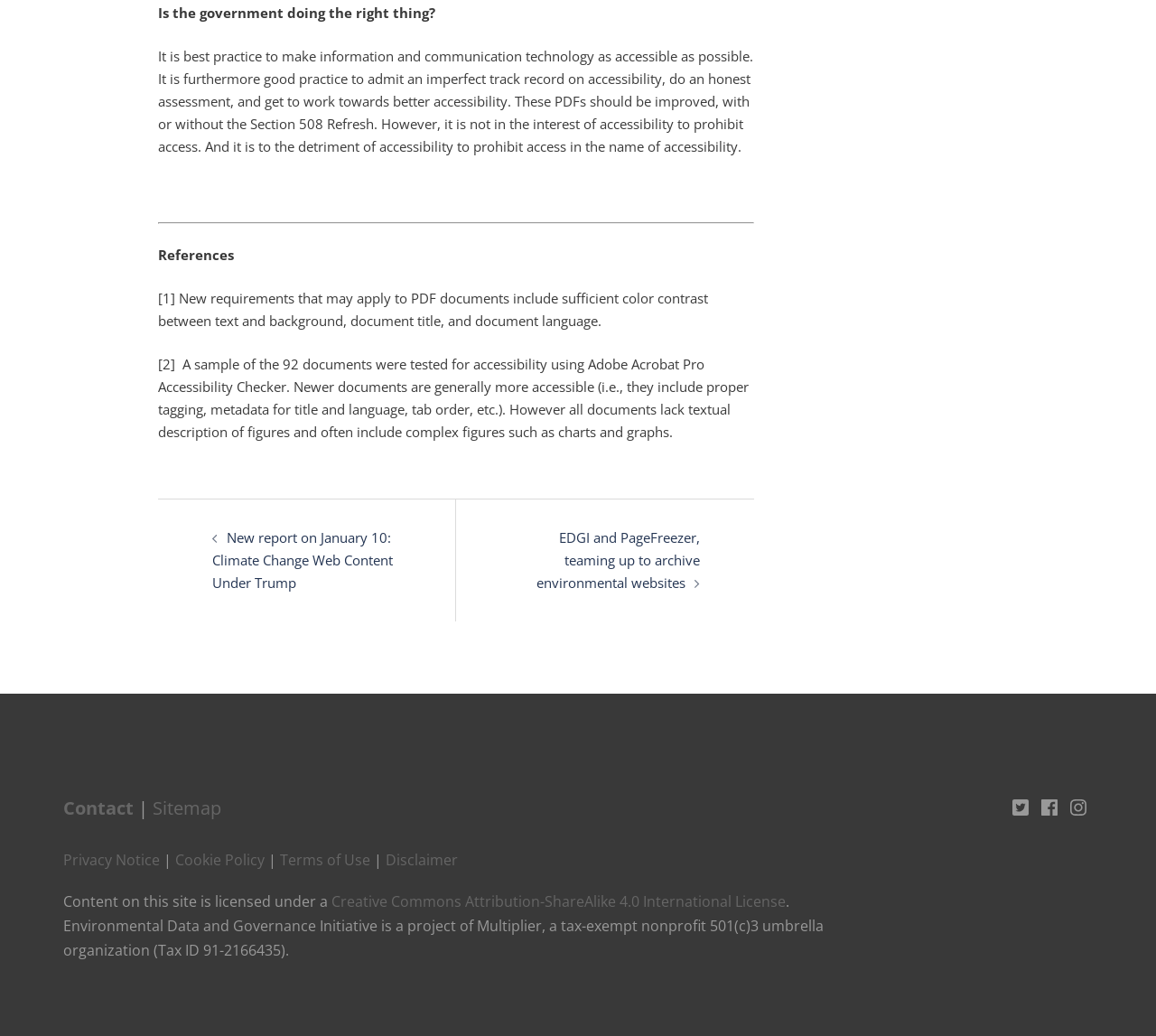Locate the bounding box coordinates of the area to click to fulfill this instruction: "Click the 'Sitemap' link". The bounding box should be presented as four float numbers between 0 and 1, in the order [left, top, right, bottom].

[0.132, 0.768, 0.191, 0.792]